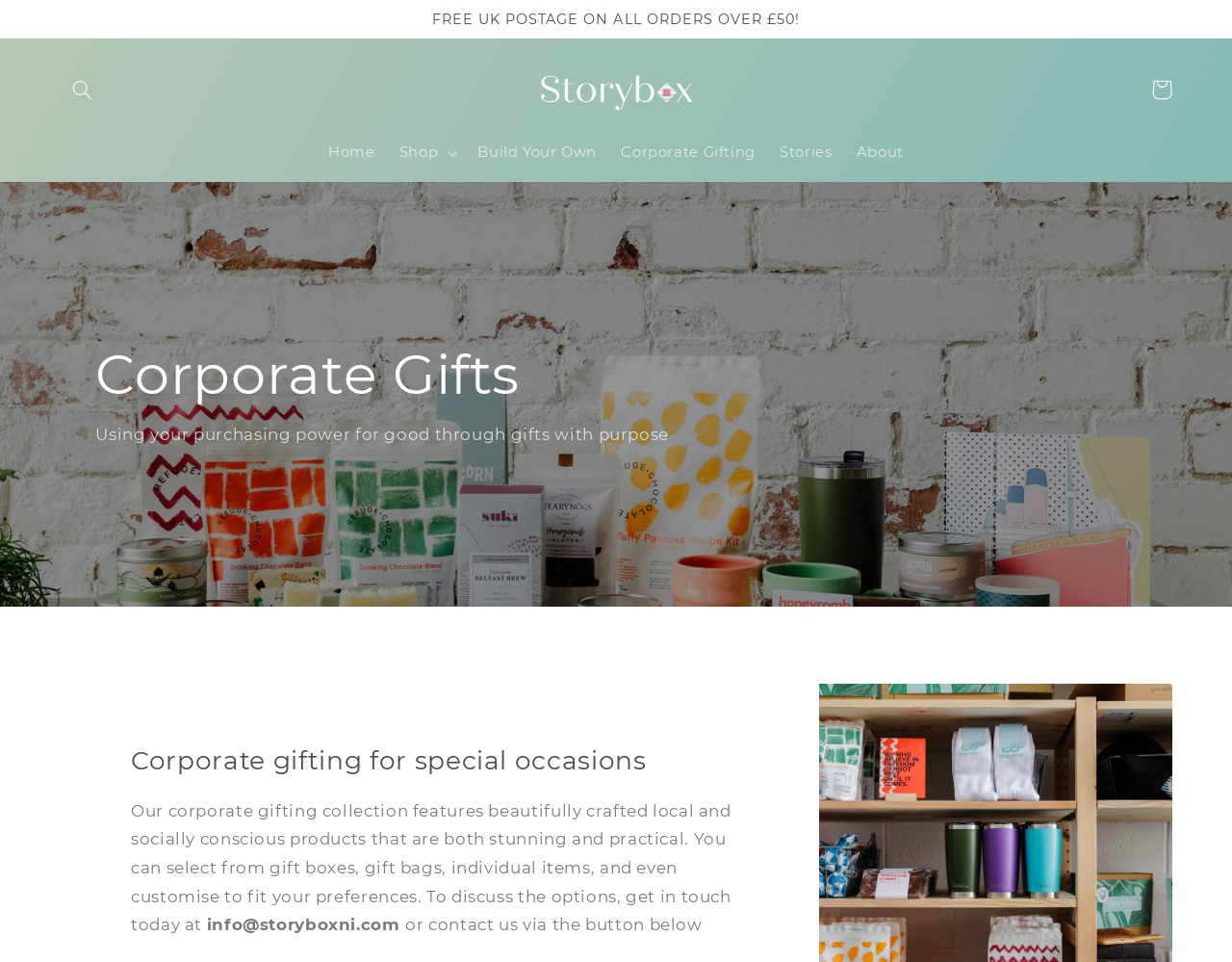Please predict the bounding box coordinates (top-left x, top-left y, bottom-right x, bottom-right y) for the UI element in the screenshot that fits the description: Home

[0.257, 0.137, 0.314, 0.181]